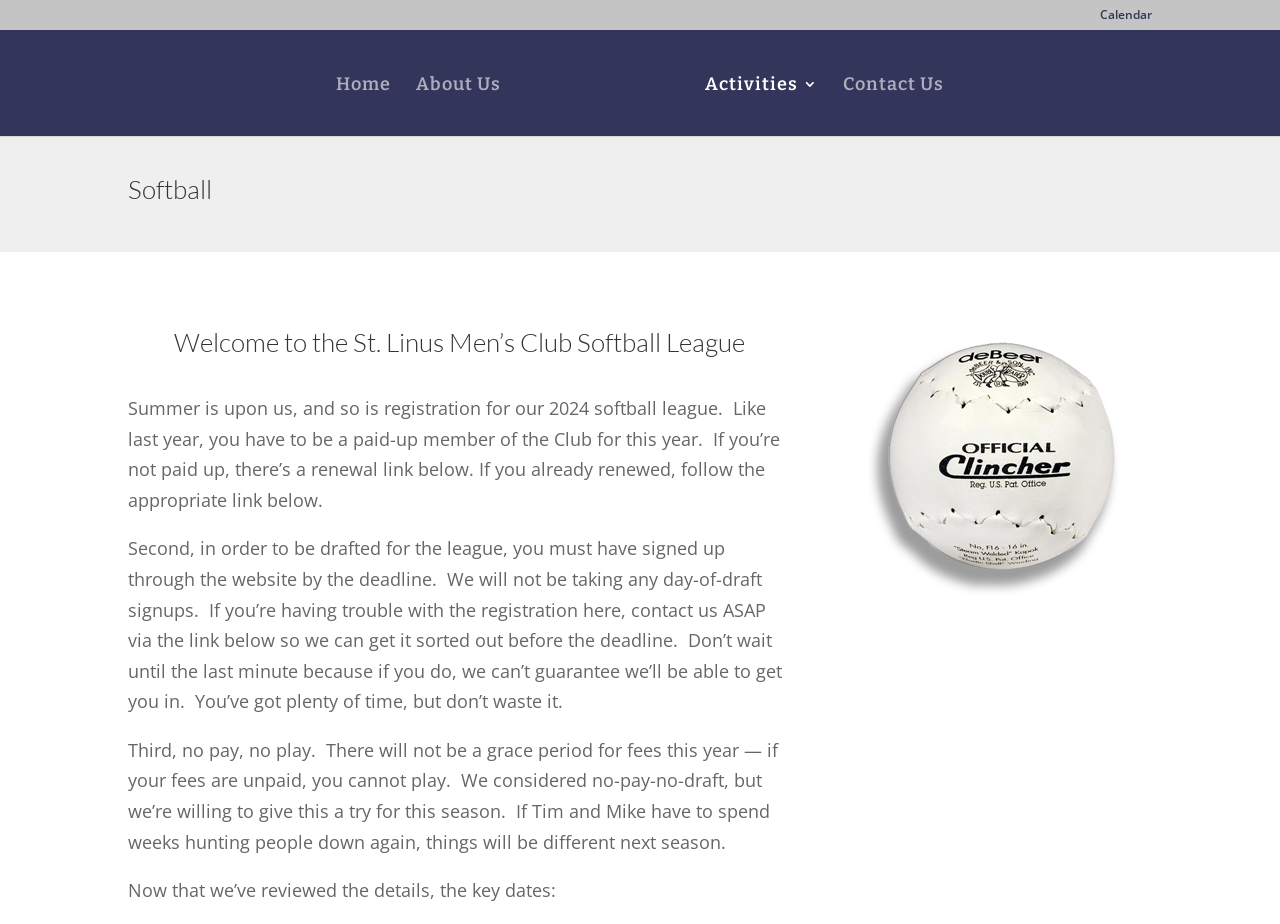What is the deadline for registration?
Please give a detailed and elaborate answer to the question.

I looked at the text blocks and found that there is a mention of a deadline for registration, but the exact date is not specified. The relevant text is 'you must have signed up through the website by the deadline'.